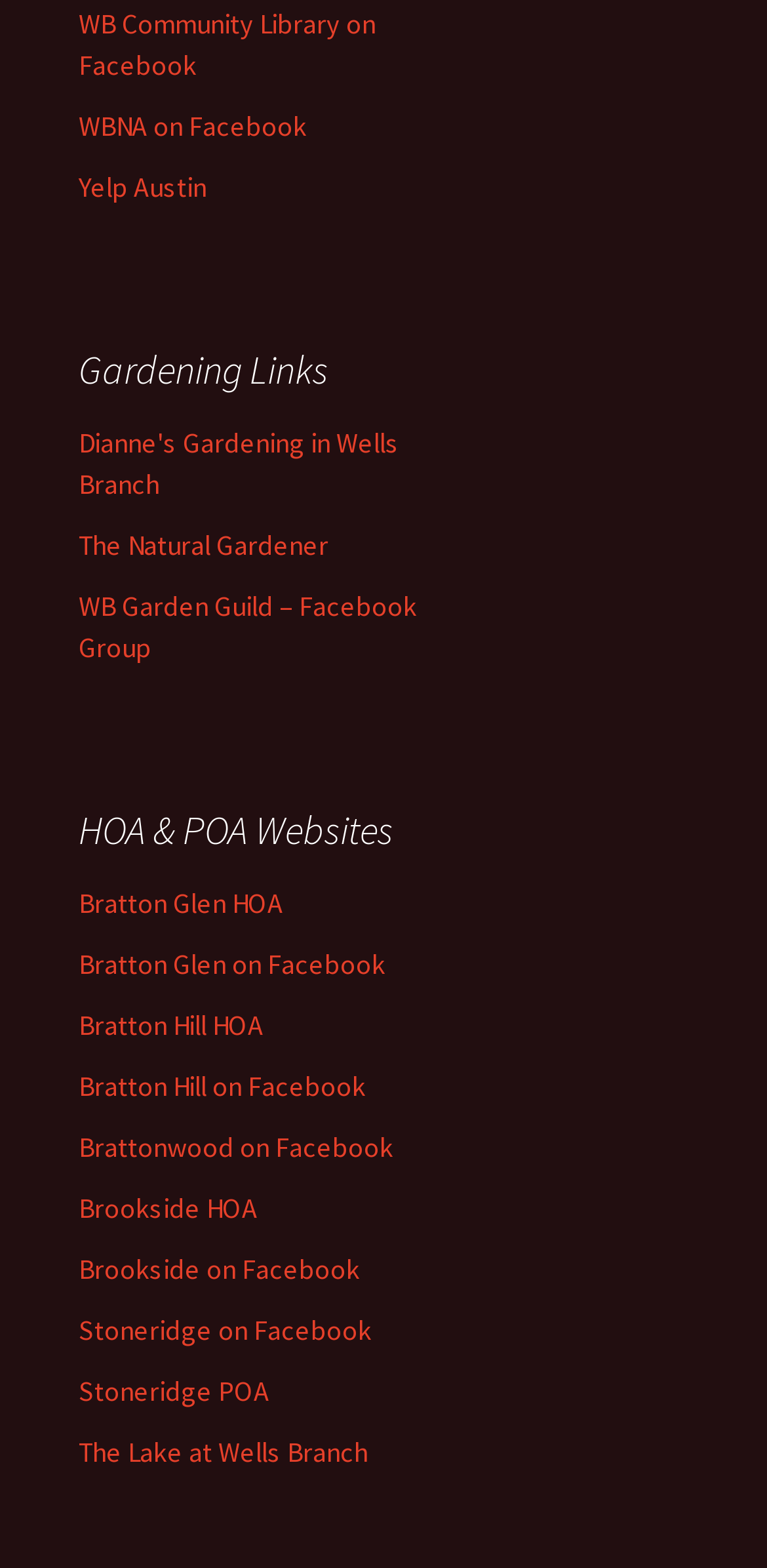Please locate the bounding box coordinates of the element that should be clicked to complete the given instruction: "Check out Bratton Glen HOA".

[0.103, 0.565, 0.369, 0.587]